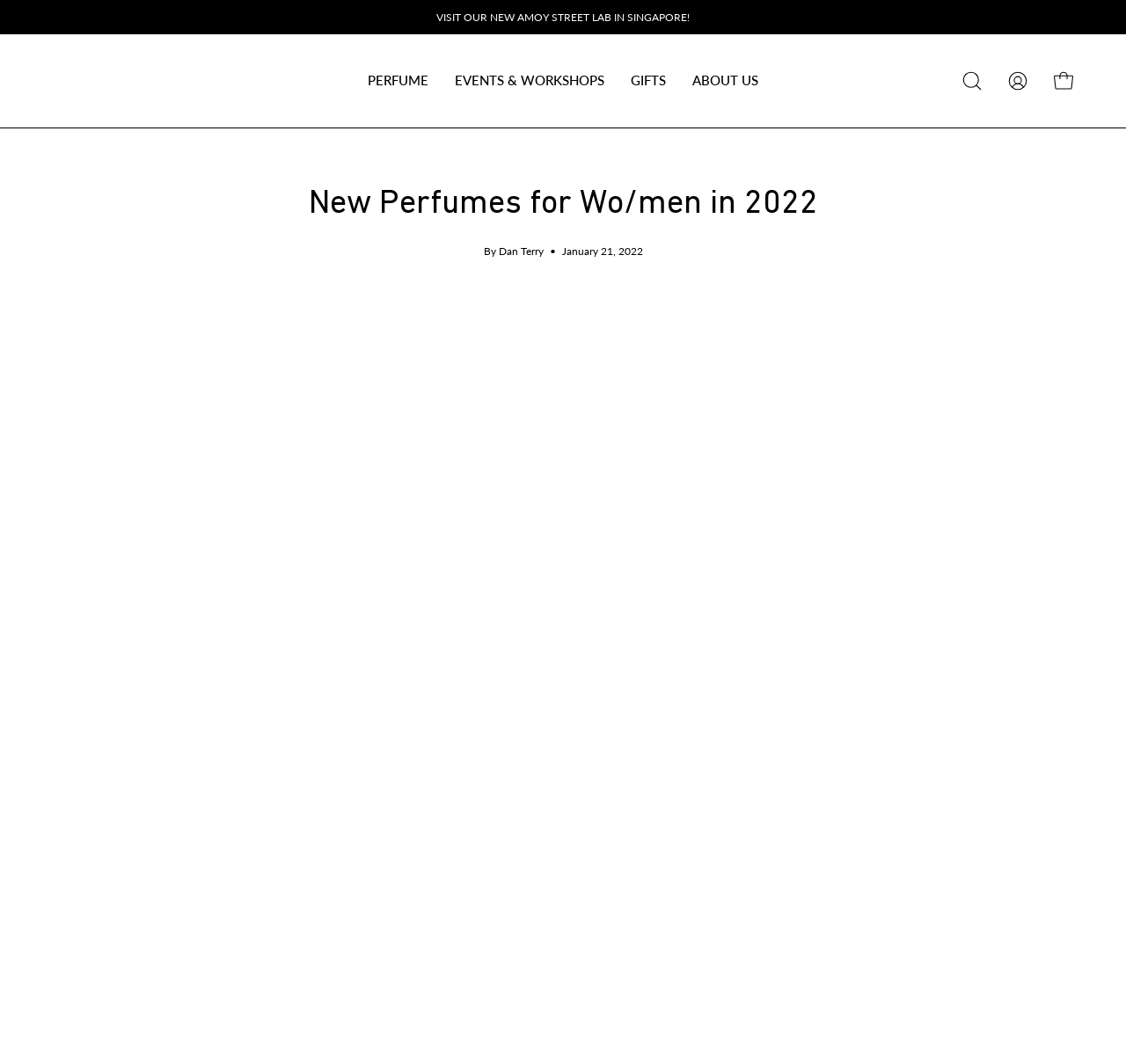Determine the bounding box coordinates of the UI element described by: "About Us".

[0.603, 0.032, 0.685, 0.12]